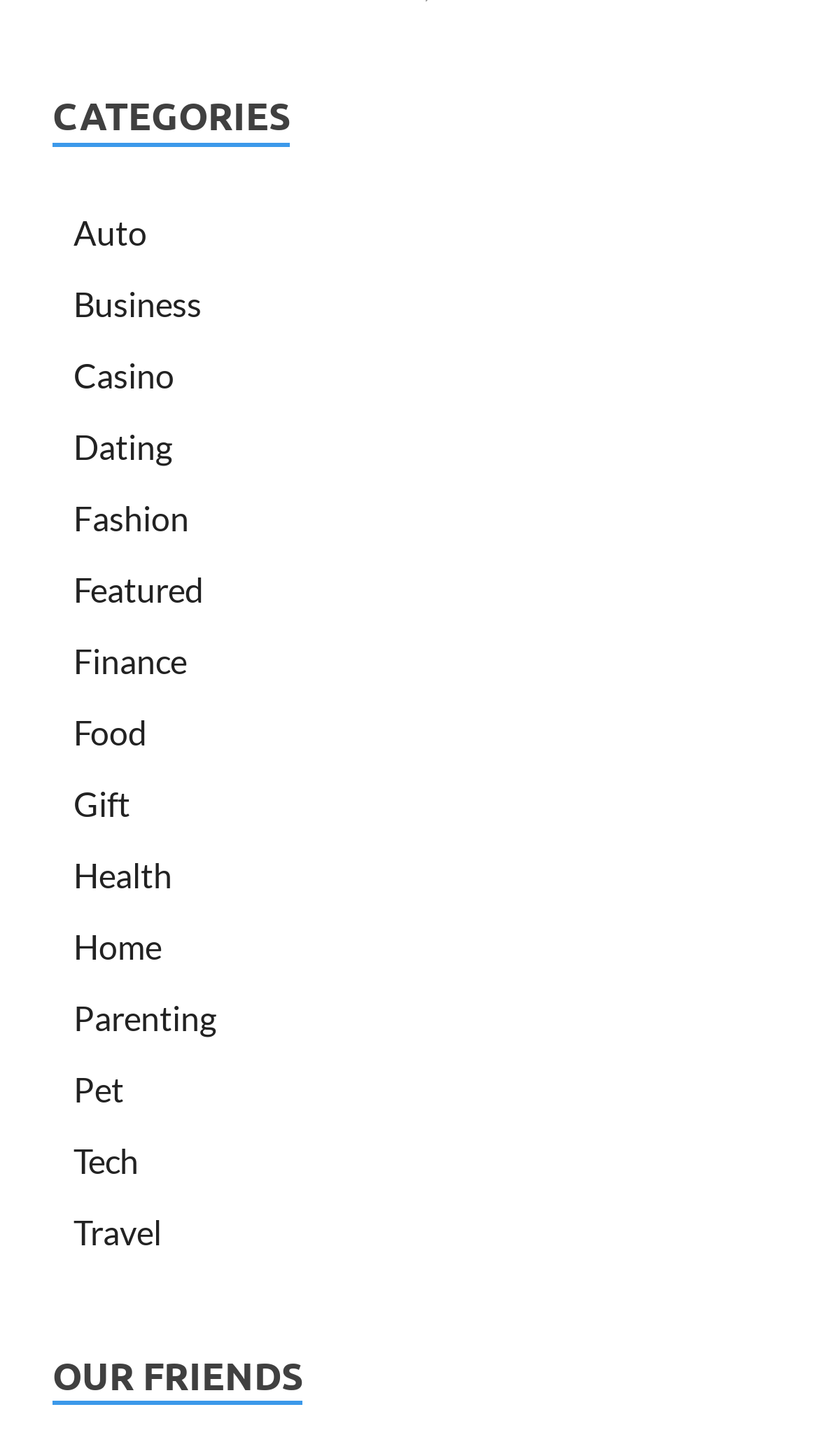What is the second category listed?
Craft a detailed and extensive response to the question.

By looking at the links on the webpage, I can see that the first category is 'Auto', and the second category is 'Business'. This is determined by the vertical position of the links, with 'Business' being located below 'Auto'.